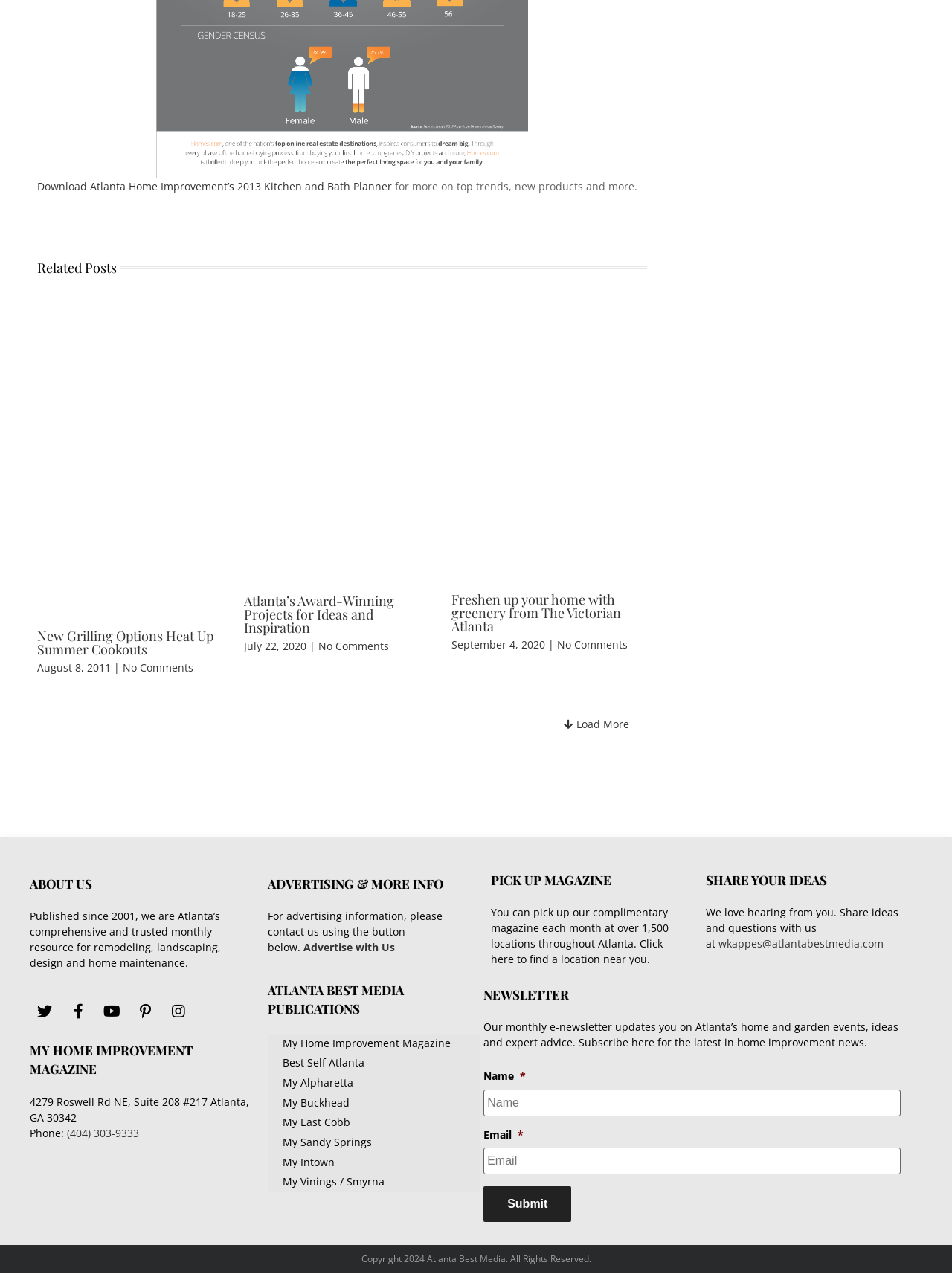Determine the bounding box coordinates of the element that should be clicked to execute the following command: "Load more articles".

[0.573, 0.555, 0.68, 0.581]